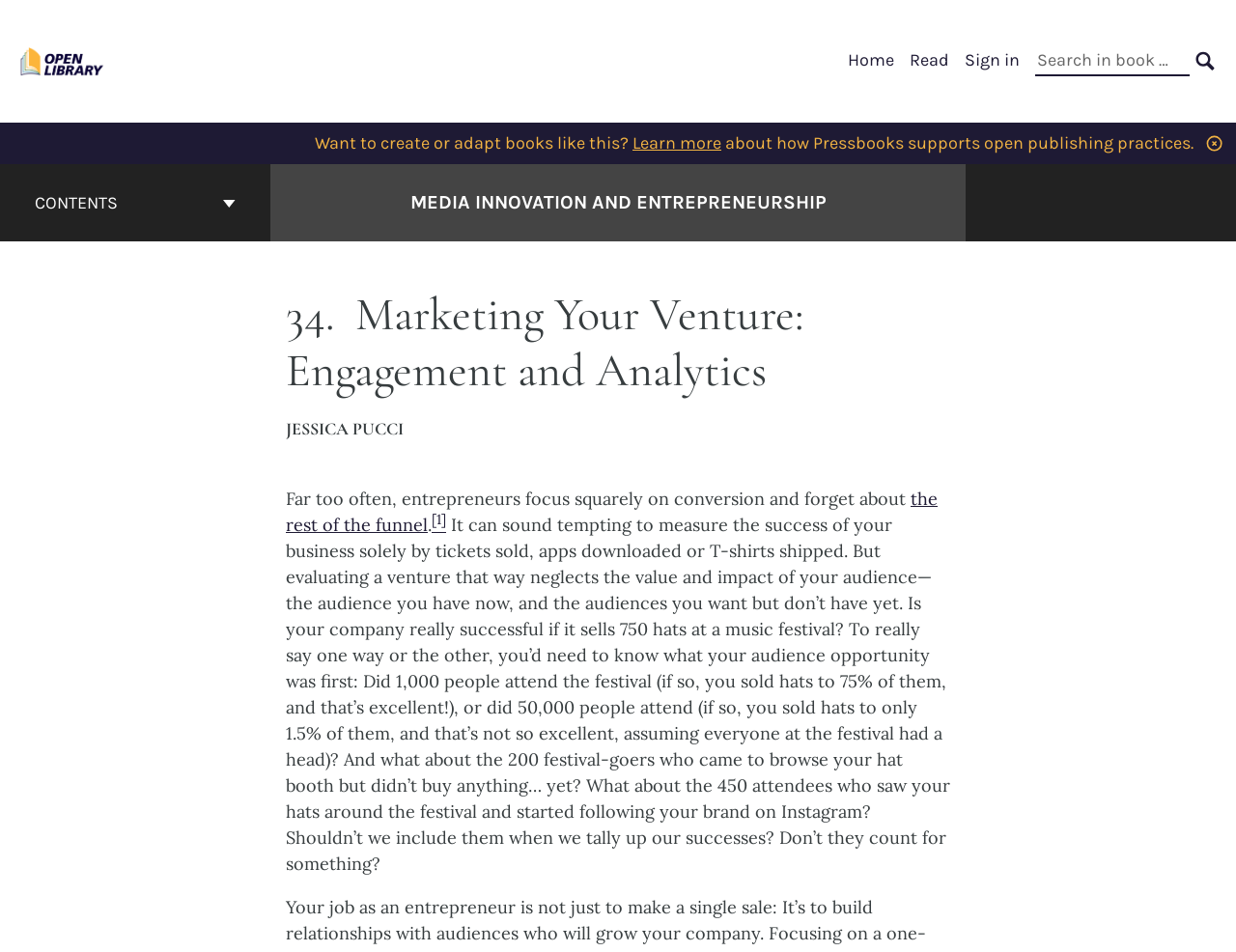Can you find the bounding box coordinates for the UI element given this description: "the rest of the funnel"? Provide the coordinates as four float numbers between 0 and 1: [left, top, right, bottom].

[0.231, 0.512, 0.759, 0.563]